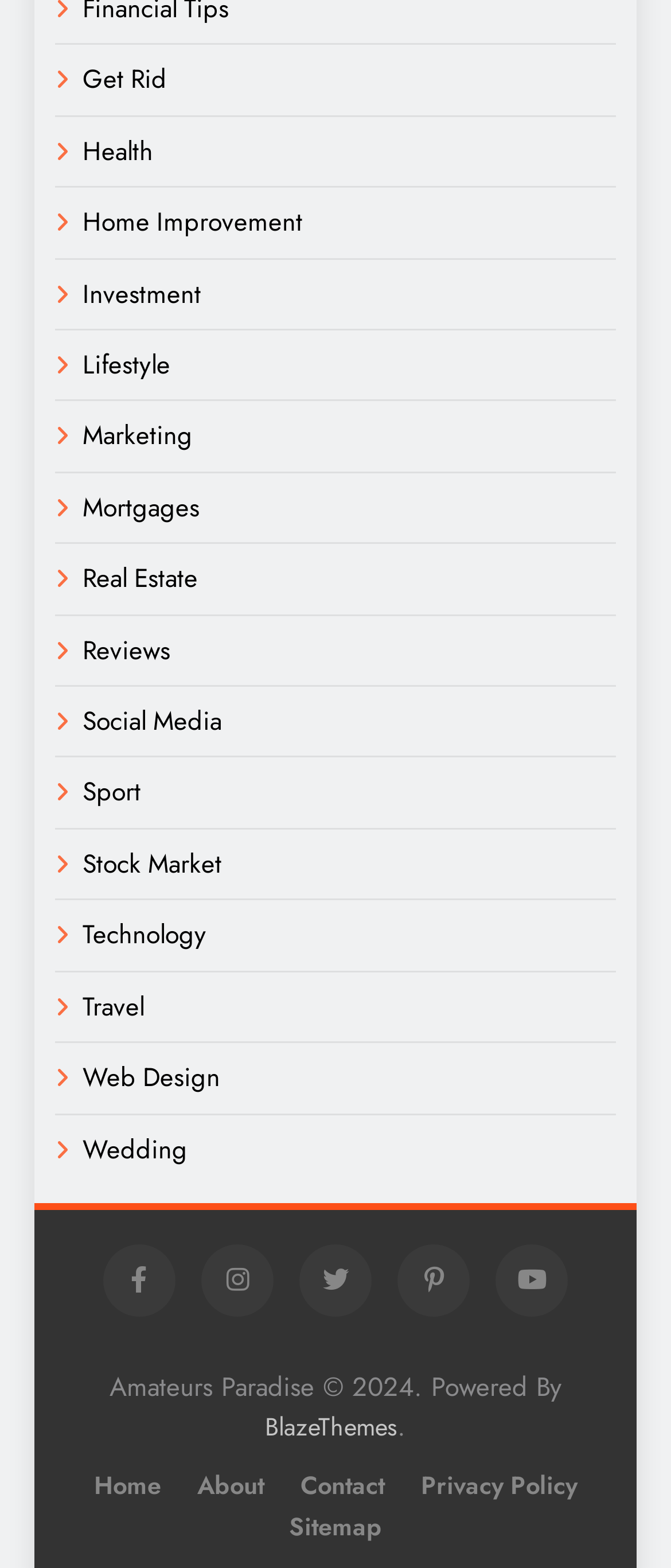Please locate the bounding box coordinates for the element that should be clicked to achieve the following instruction: "Visit Home page". Ensure the coordinates are given as four float numbers between 0 and 1, i.e., [left, top, right, bottom].

[0.14, 0.936, 0.24, 0.958]